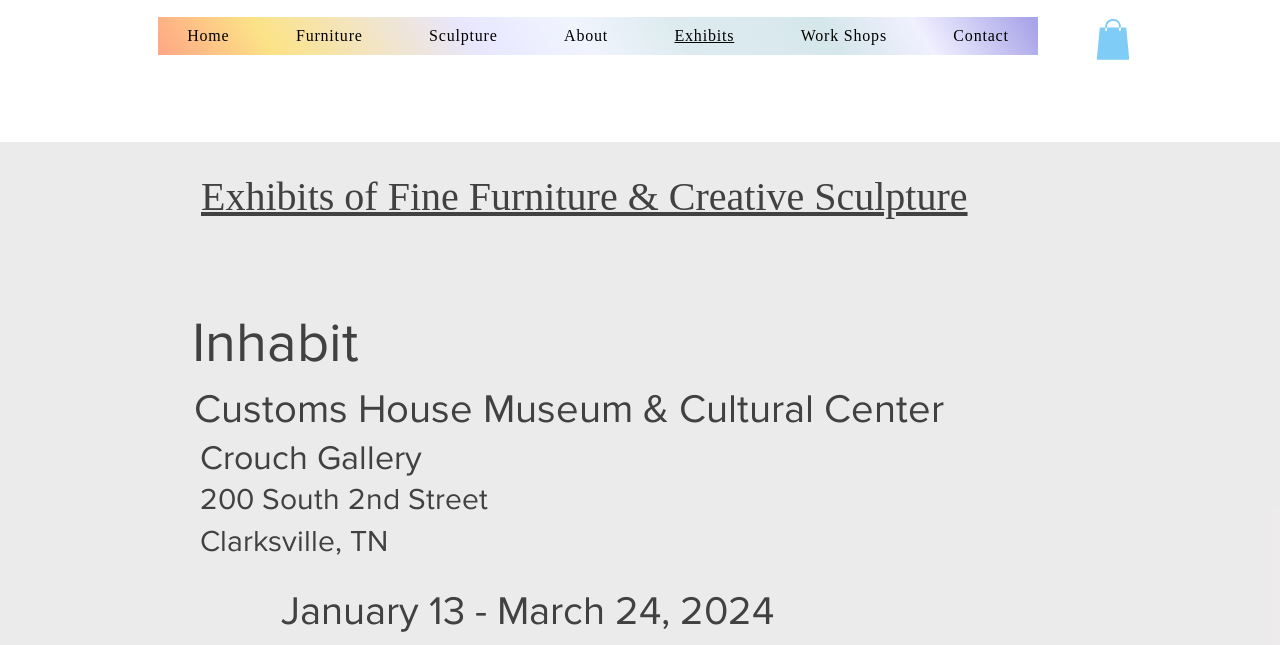Respond to the question below with a single word or phrase:
When is the Crouch Gallery exhibit?

January 13 - March 24, 2024